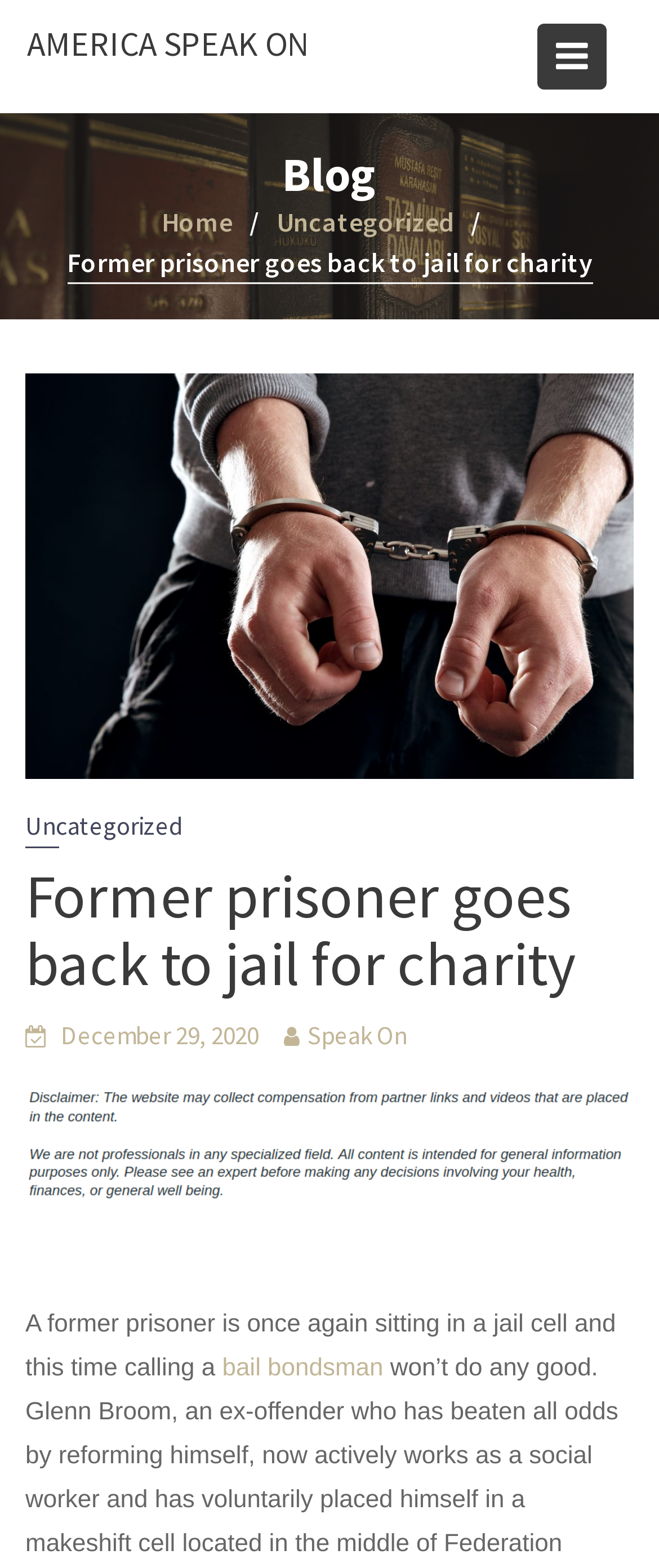Find the bounding box coordinates for the area that must be clicked to perform this action: "Click the bail bondsman link".

[0.337, 0.865, 0.582, 0.882]